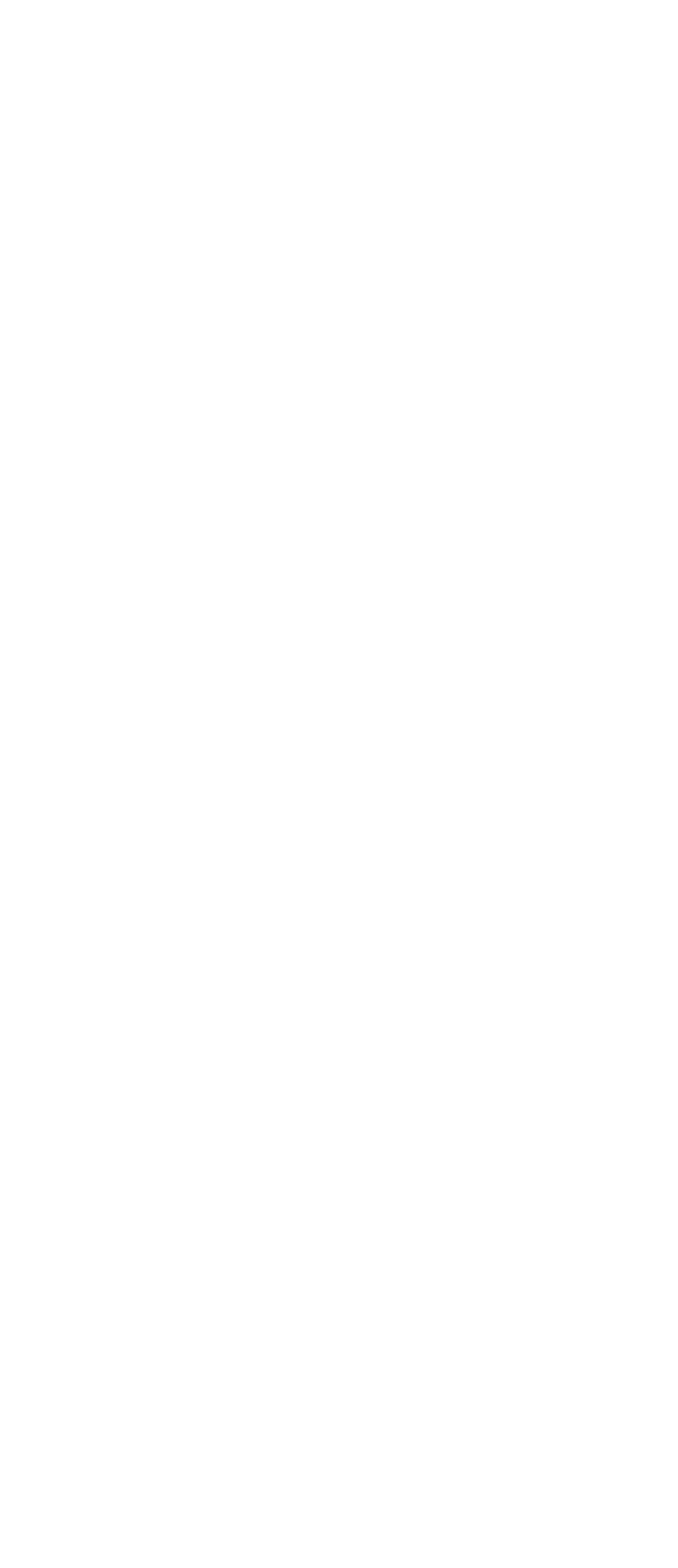Can you specify the bounding box coordinates of the area that needs to be clicked to fulfill the following instruction: "Go to the Homepage"?

[0.075, 0.3, 0.347, 0.325]